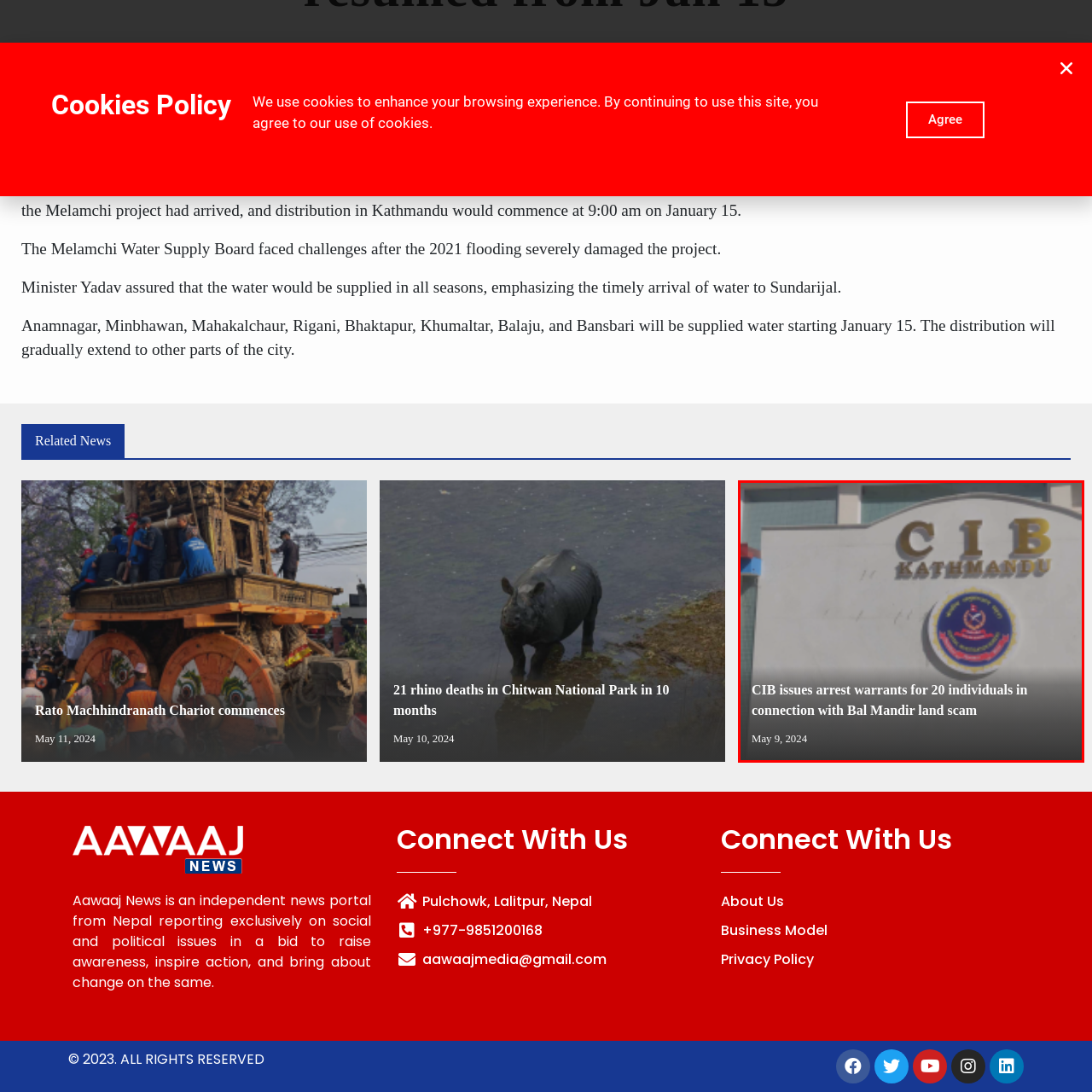Provide an in-depth description of the image within the red bounding box.

The image depicts the headquarters of the Central Investigation Bureau (CIB) in Kathmandu. Prominently displayed on the building are the letters "CIB" alongside the name "KATHMANDU," indicating the office's role in law enforcement. Below this, a colorful emblem representing the CIB is visible, which signifies its authority and jurisdiction. The accompanying text highlights a significant development dated May 9, 2024, stating that the CIB has issued arrest warrants for 20 individuals linked to a substantial land scam concerning the Bal Mandir. This incident underscores ongoing efforts by law enforcement to address corruption and uphold justice in the region.